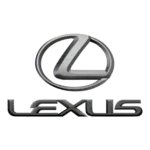Provide a short, one-word or phrase answer to the question below:
What font style is used to present the name 'LEXUS'?

Bold, elegant